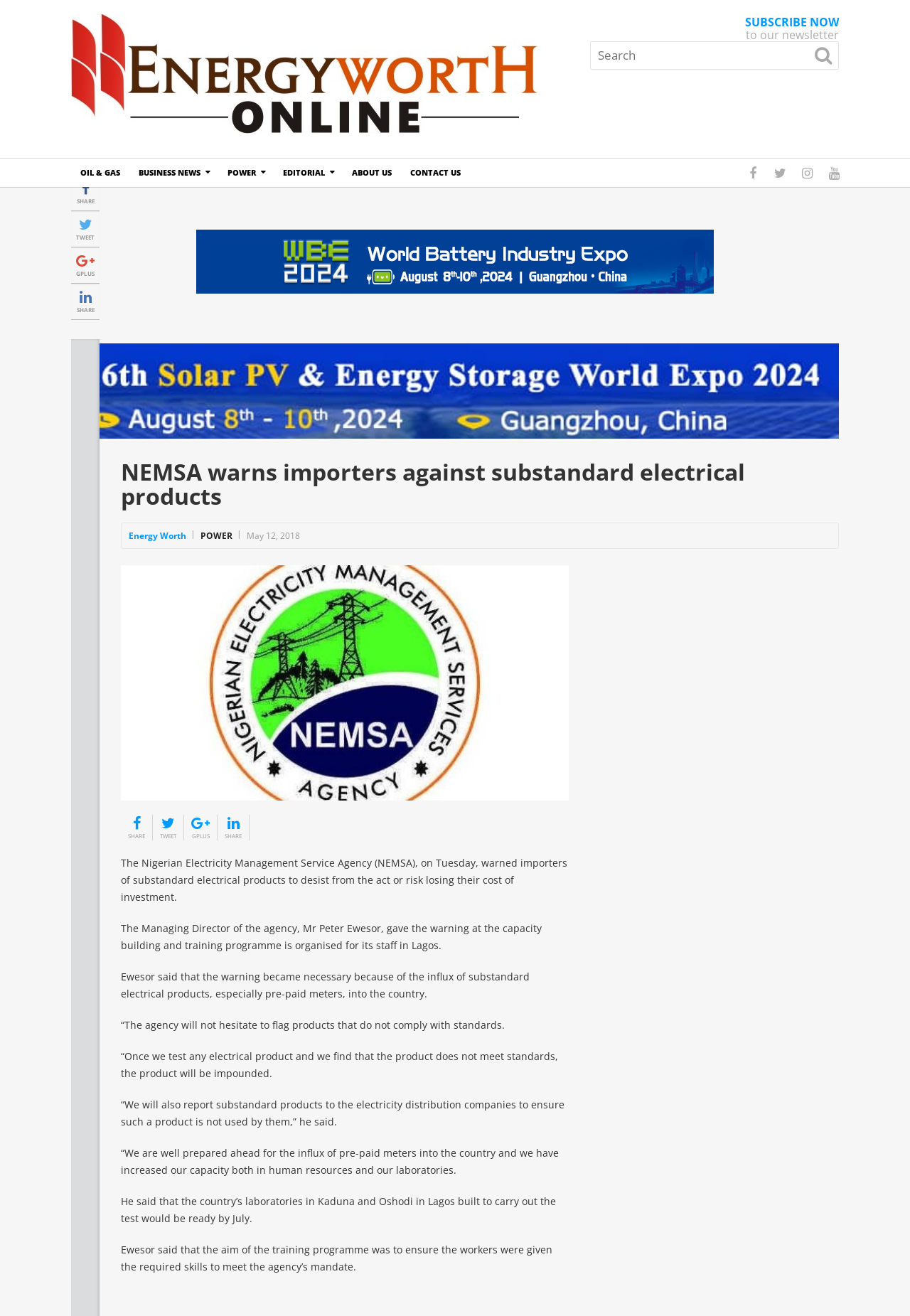Pinpoint the bounding box coordinates of the element to be clicked to execute the instruction: "Visit the OIL & GAS page".

[0.078, 0.12, 0.142, 0.142]